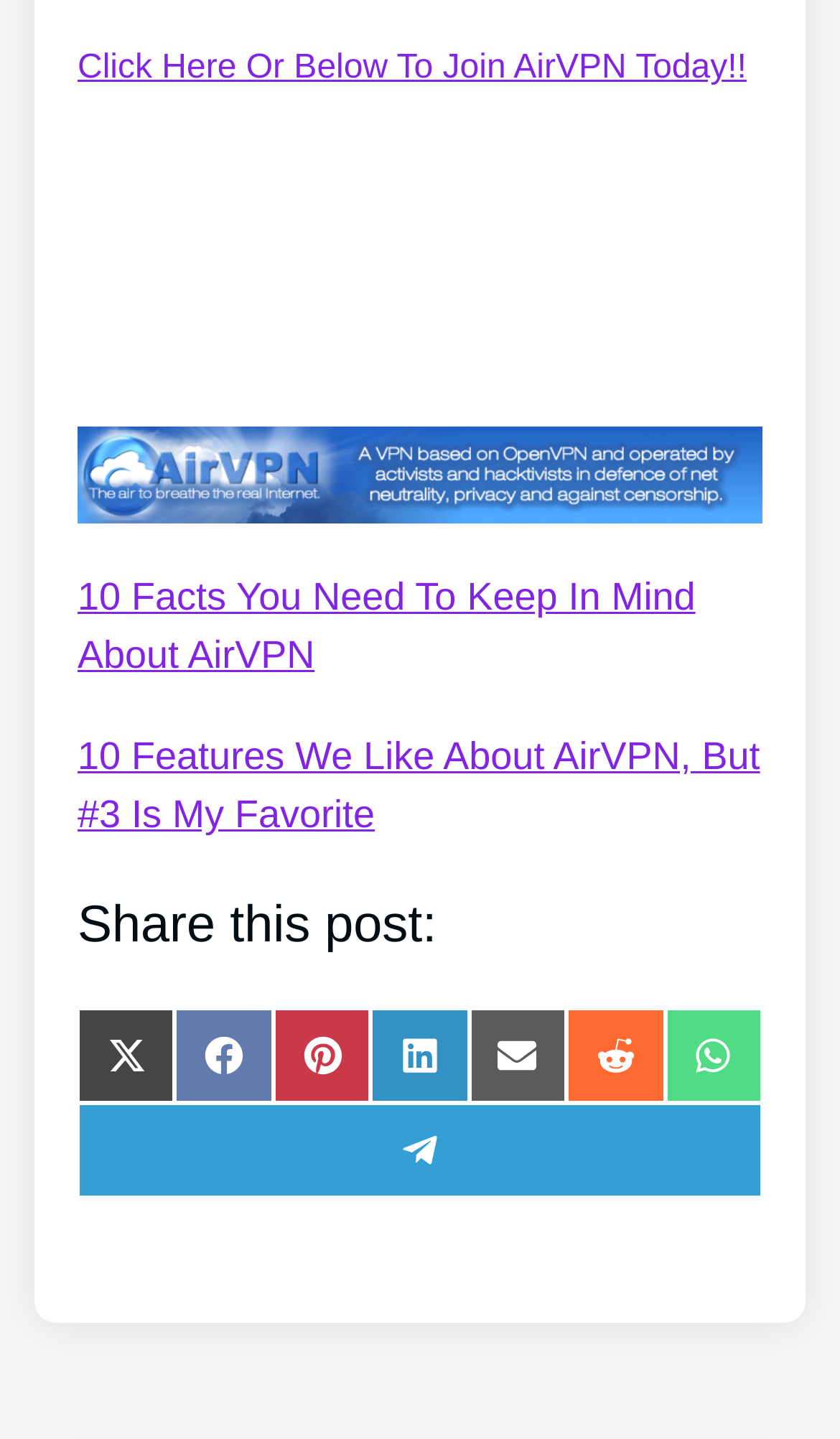Identify the bounding box coordinates of the section to be clicked to complete the task described by the following instruction: "Share this post on Twitter". The coordinates should be four float numbers between 0 and 1, formatted as [left, top, right, bottom].

[0.092, 0.701, 0.209, 0.767]